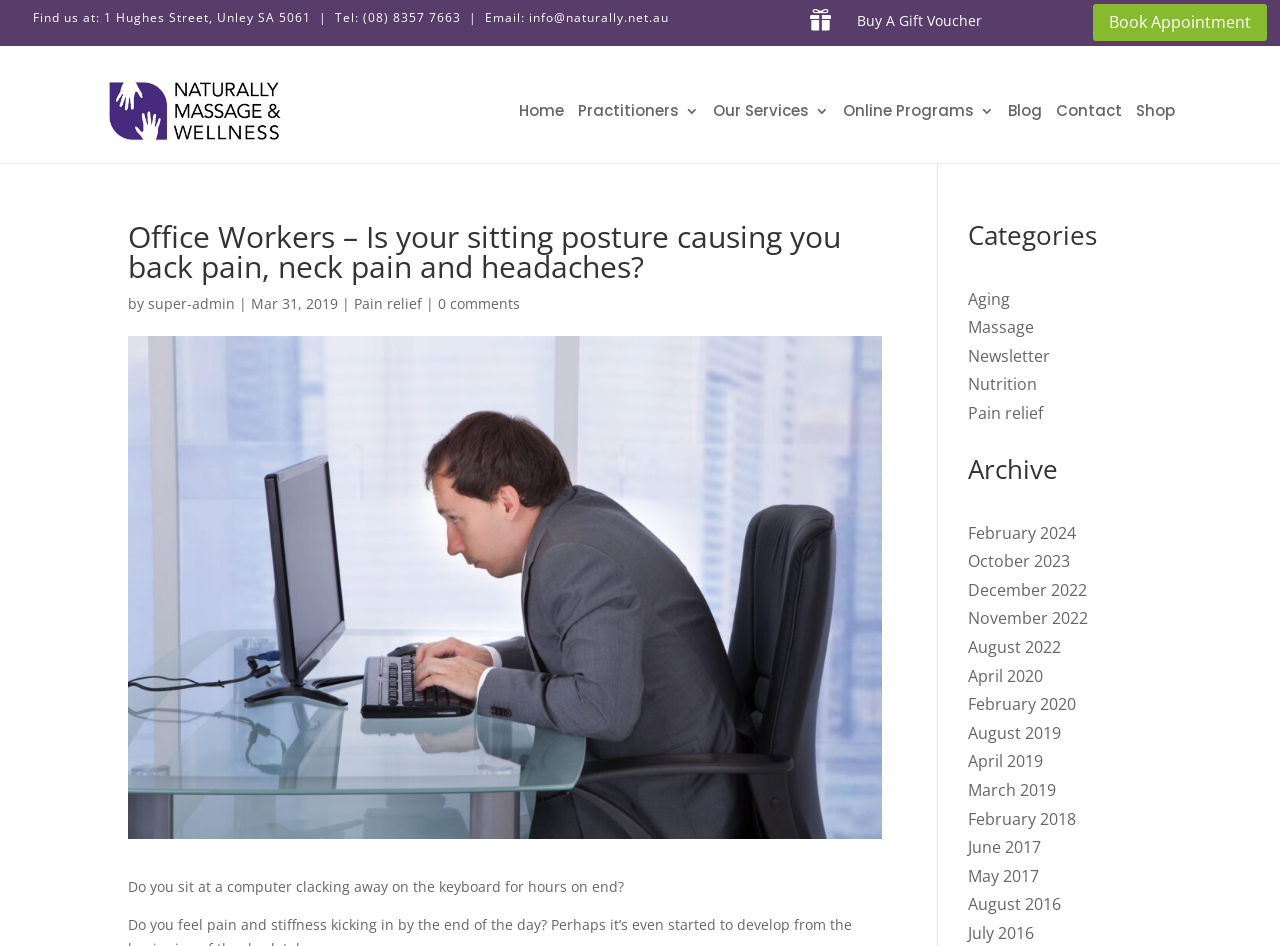Determine the bounding box coordinates of the region that needs to be clicked to achieve the task: "Shop online".

[0.888, 0.07, 0.918, 0.165]